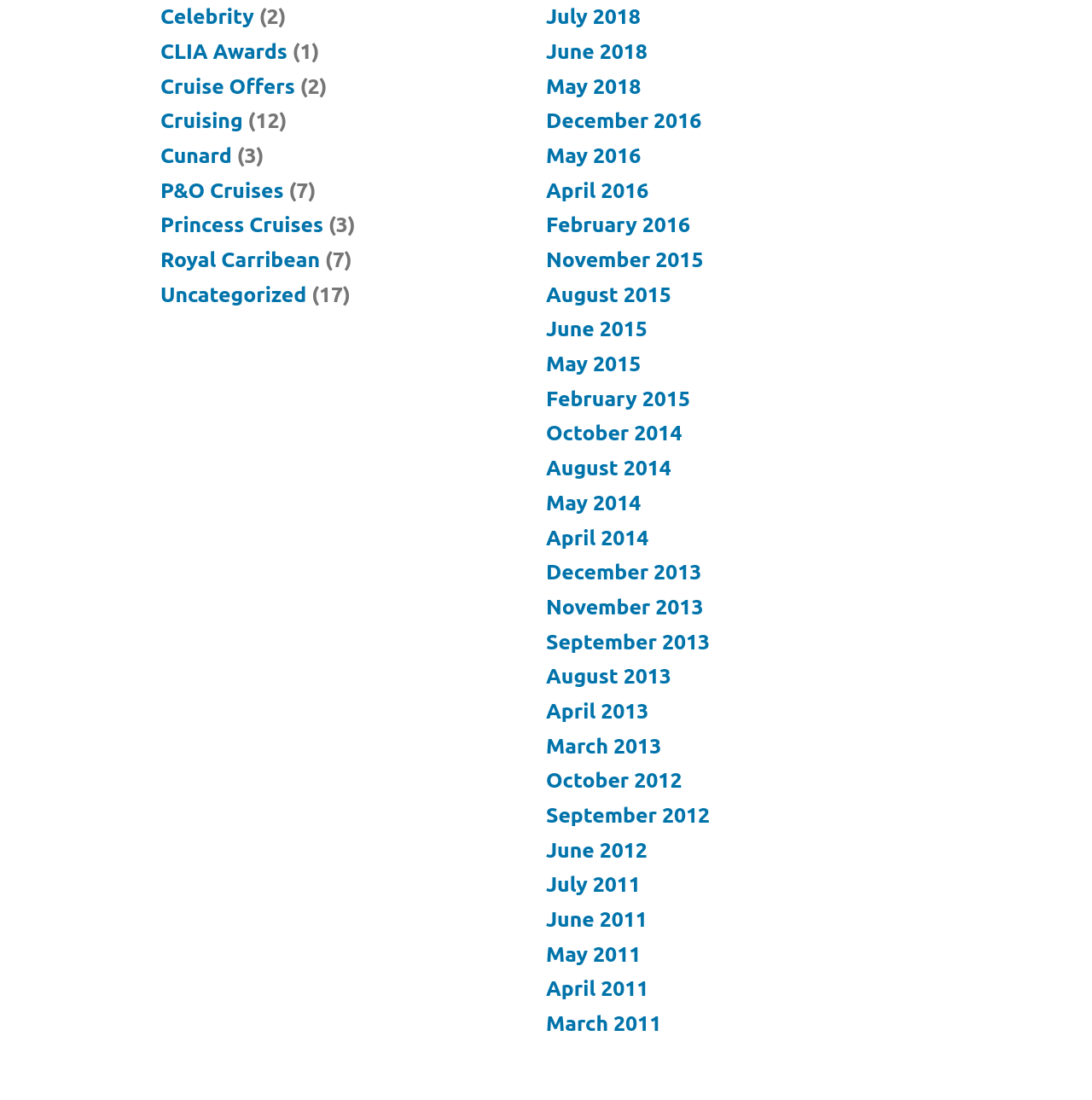Find the bounding box coordinates of the clickable element required to execute the following instruction: "Click on Celebrity". Provide the coordinates as four float numbers between 0 and 1, i.e., [left, top, right, bottom].

[0.147, 0.004, 0.233, 0.026]